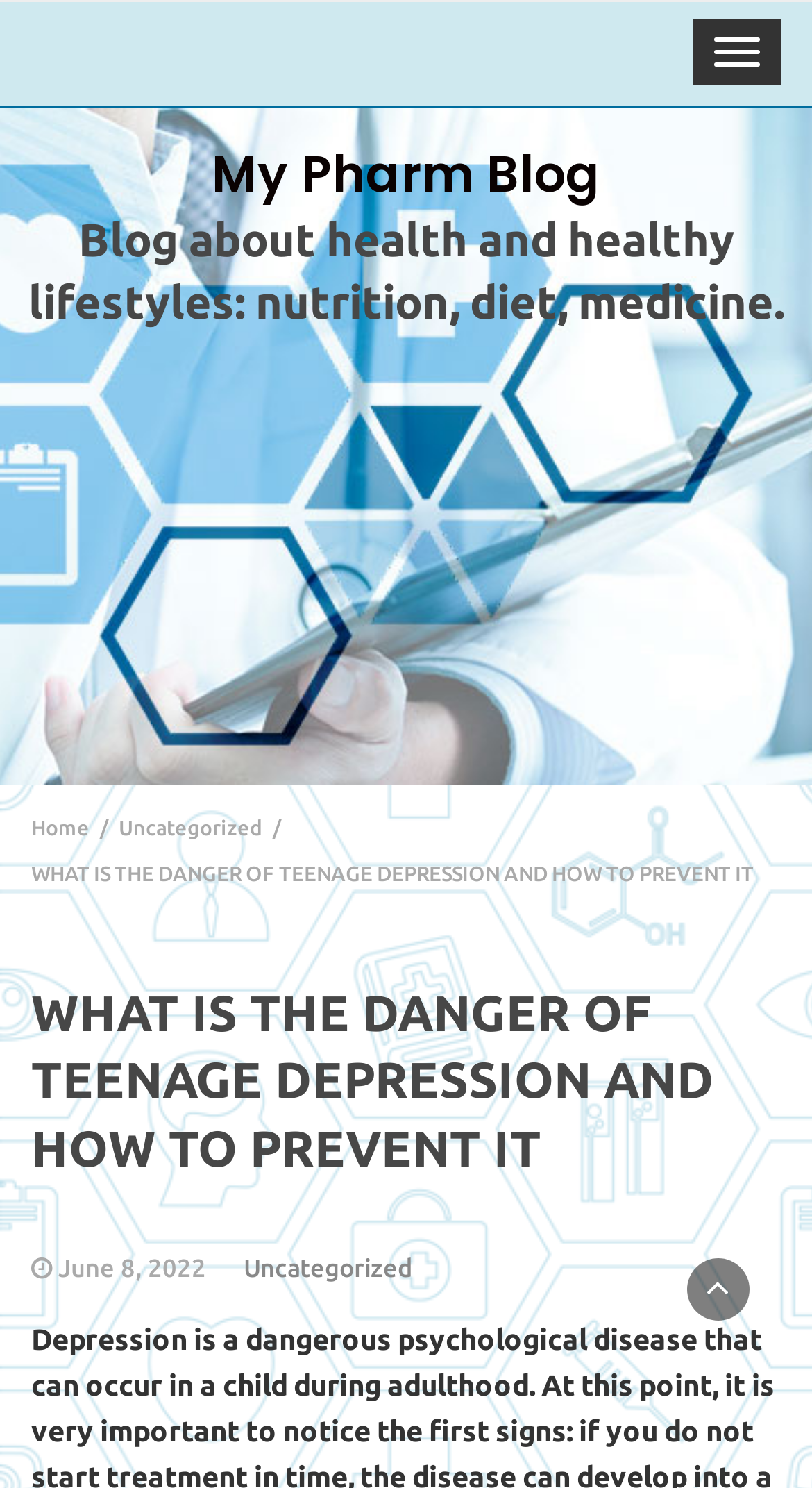What is the purpose of the button at the top right corner?
Refer to the image and respond with a one-word or short-phrase answer.

Toggle navigation